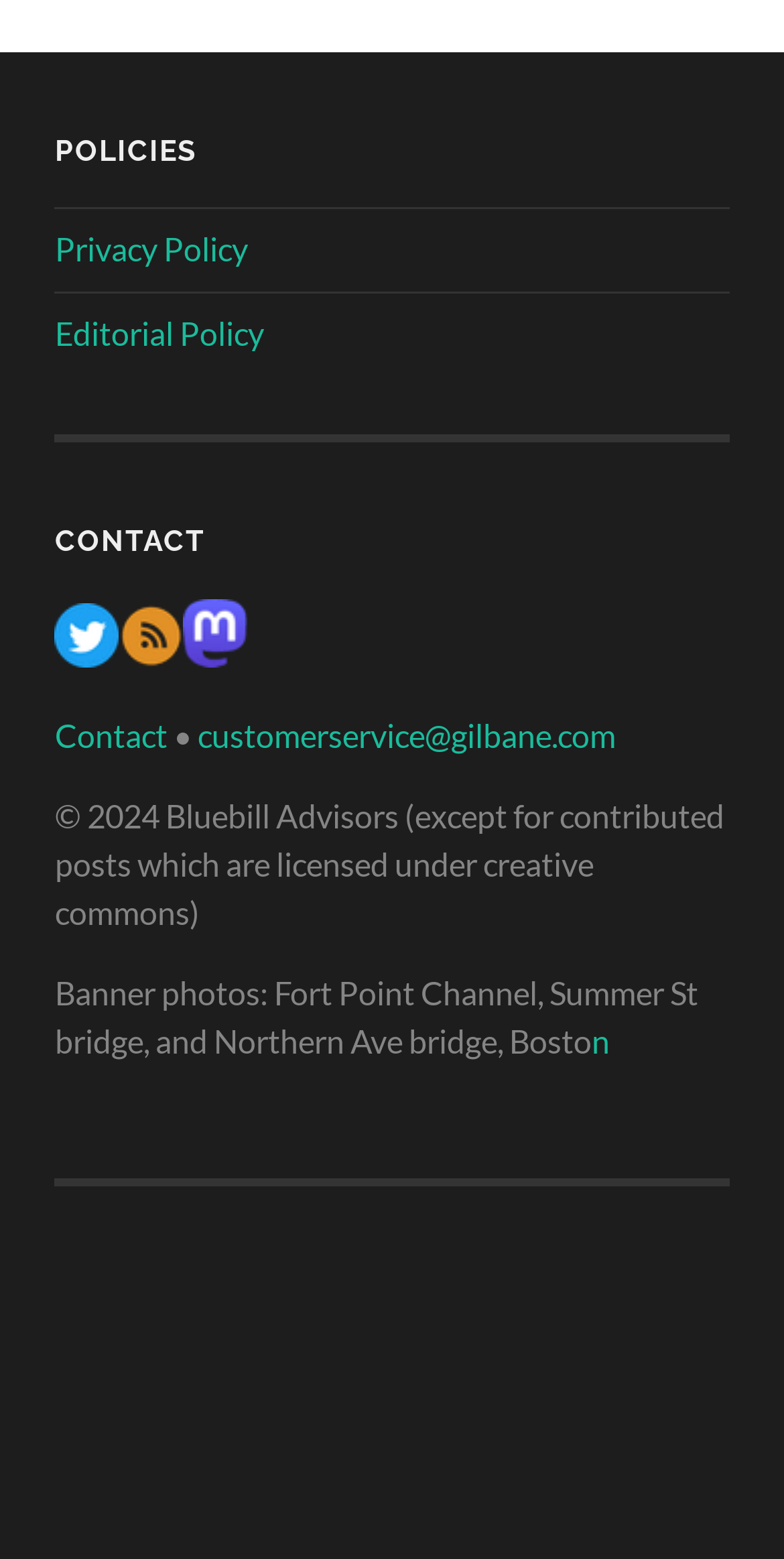What are the social media platforms listed?
Please answer the question with a detailed and comprehensive explanation.

By examining the links and images under the 'CONTACT' heading, I found that the social media platforms listed are Twitter, RSS, and Mastadon, which are represented by their respective icons and links.